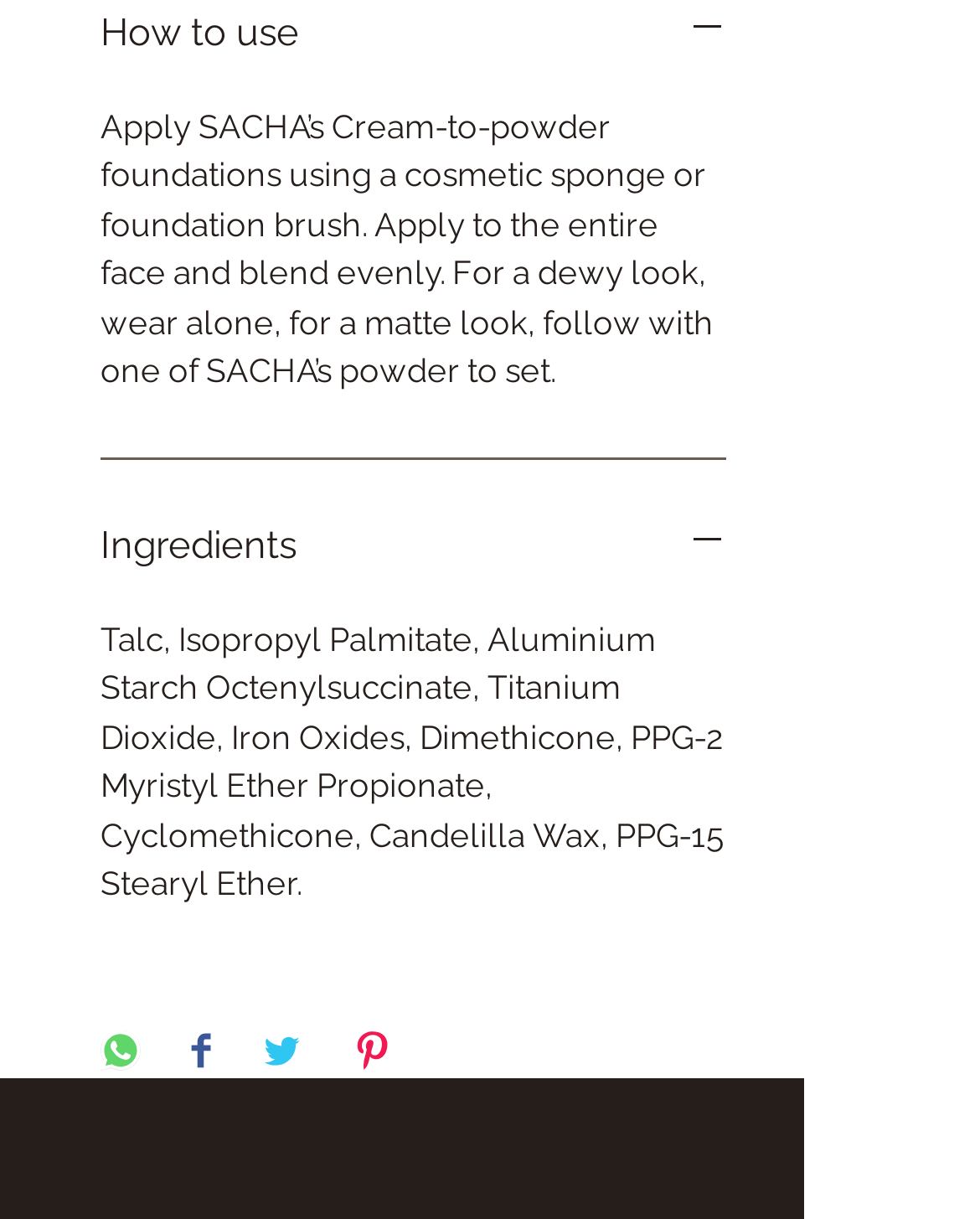What is the recommended tool to apply SACHA's Cream-to-powder foundations?
Based on the image, answer the question with as much detail as possible.

According to the instructions provided on the webpage, it is recommended to apply SACHA's Cream-to-powder foundations using a cosmetic sponge or foundation brush.